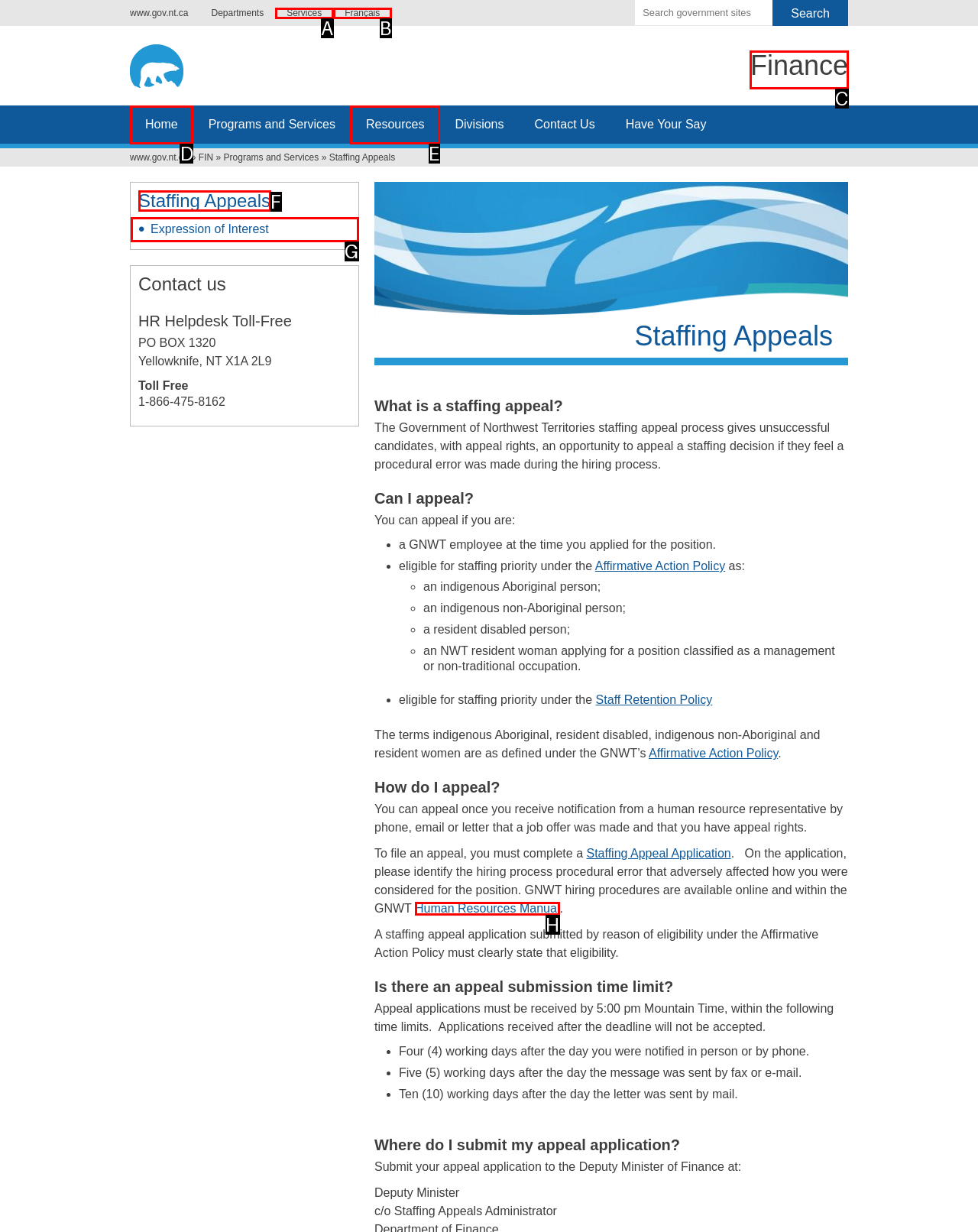Tell me which one HTML element best matches the description: What’s this?
Answer with the option's letter from the given choices directly.

None